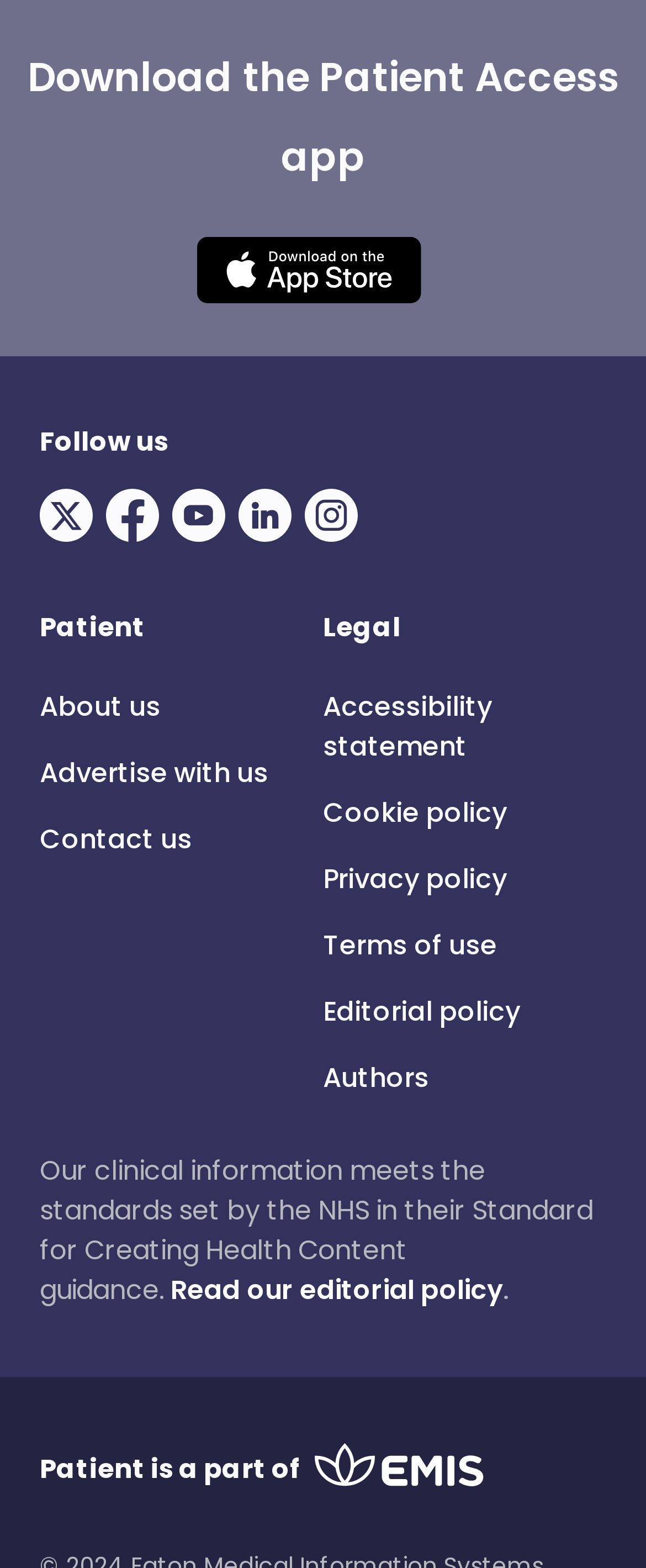Locate the bounding box coordinates of the element you need to click to accomplish the task described by this instruction: "Visit our Twitter page".

[0.062, 0.311, 0.164, 0.345]